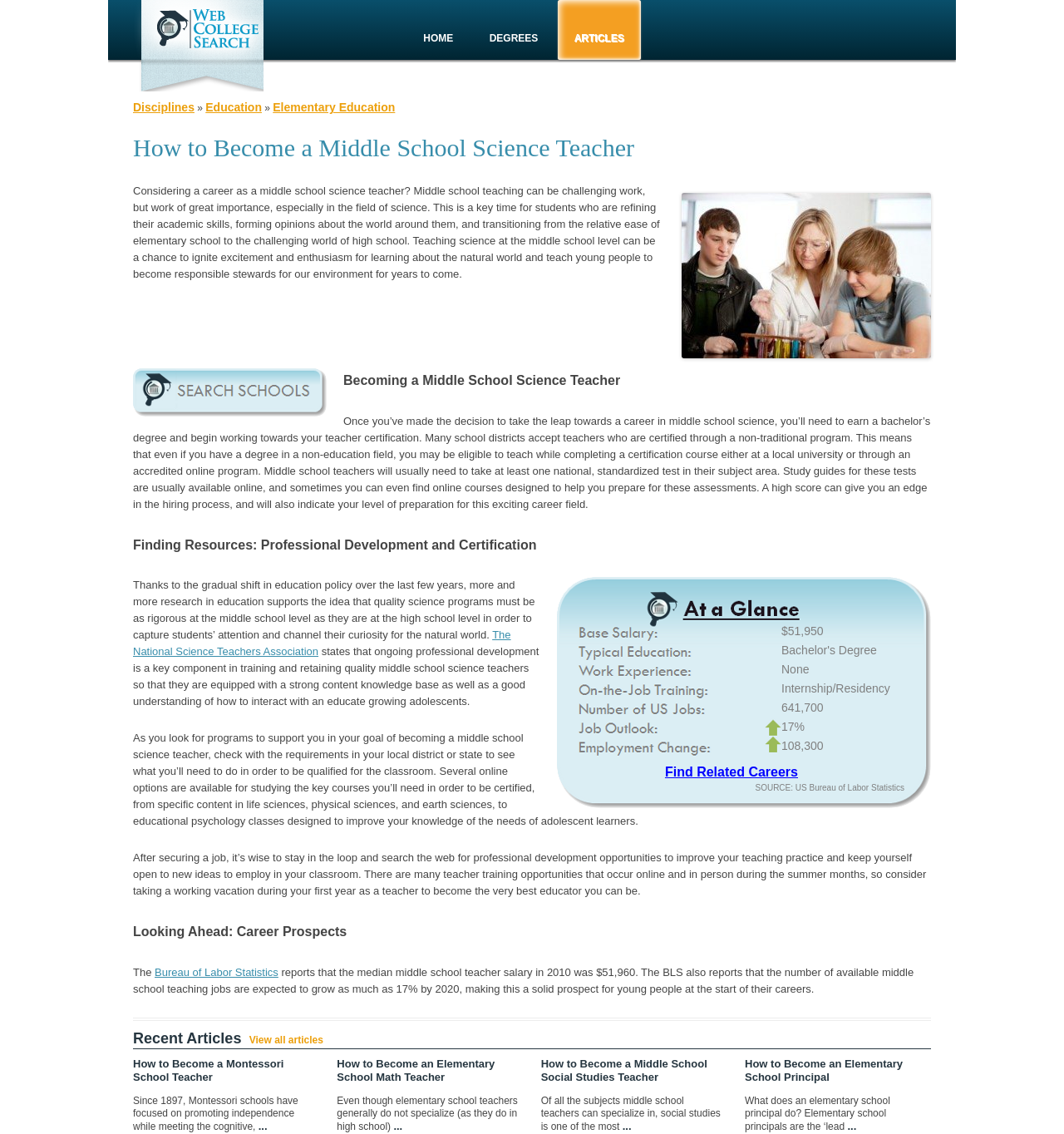Based on the image, give a detailed response to the question: What is the purpose of teaching science at the middle school level?

The answer can be found in the introductory paragraph where it states 'Teaching science at the middle school level can be a chance to ignite excitement and enthusiasm for learning about the natural world and teach young people to become responsible stewards for our environment for years to come.'